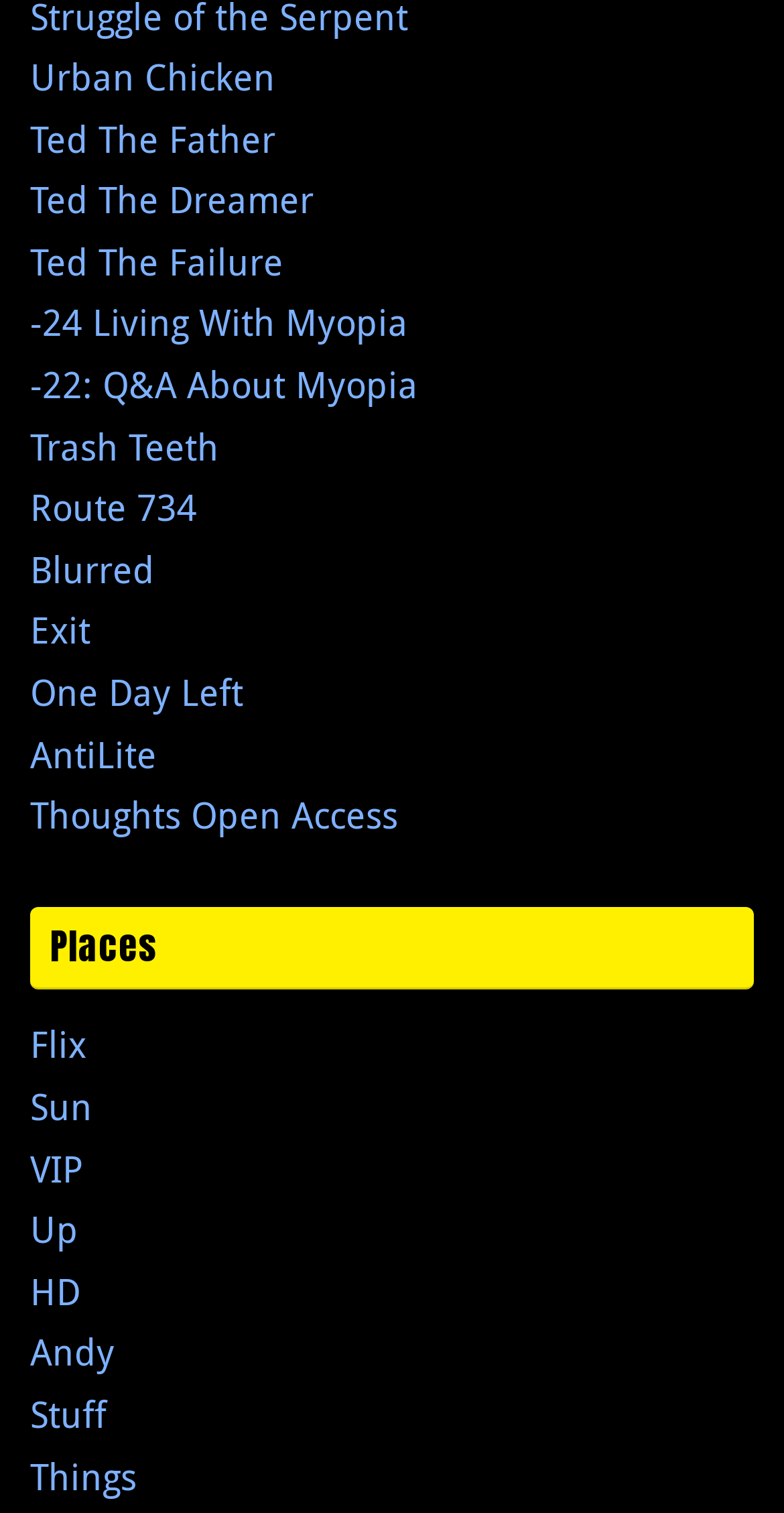Provide the bounding box coordinates for the UI element that is described by this text: "Urban Chicken". The coordinates should be in the form of four float numbers between 0 and 1: [left, top, right, bottom].

[0.038, 0.035, 0.351, 0.067]